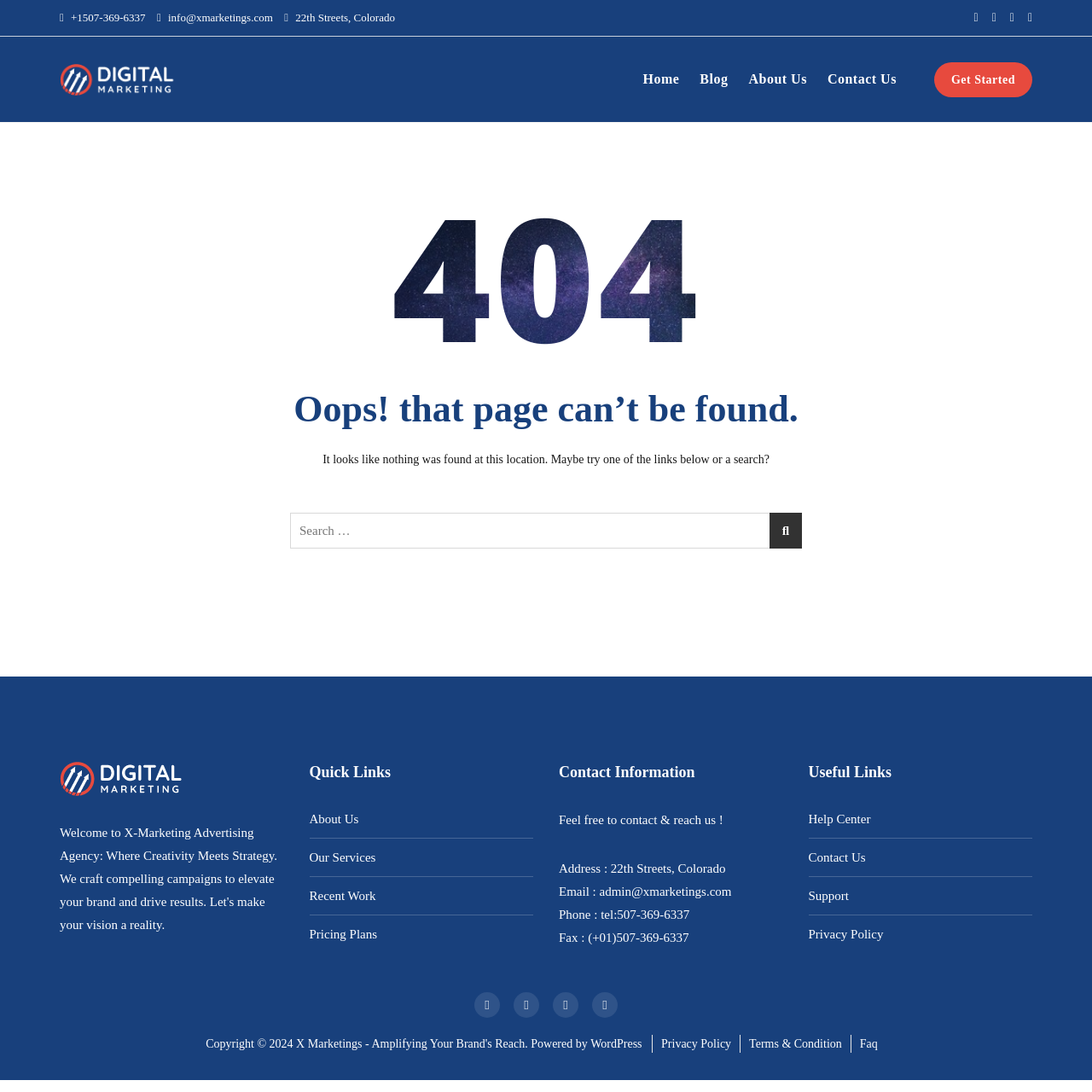Please mark the bounding box coordinates of the area that should be clicked to carry out the instruction: "Search for something".

[0.266, 0.47, 0.734, 0.502]